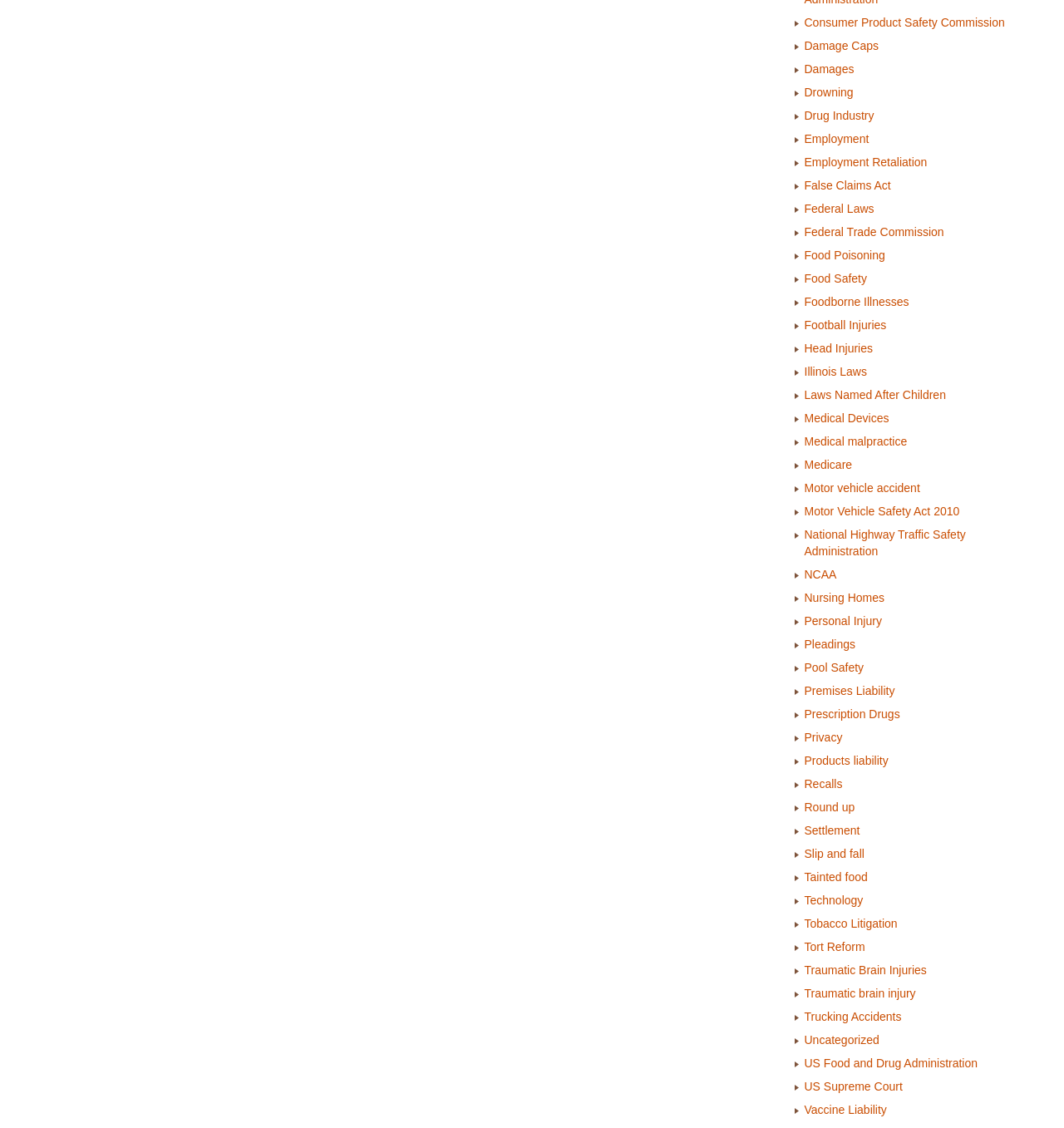Identify the bounding box coordinates of the element to click to follow this instruction: 'Explore 'Food Safety''. Ensure the coordinates are four float values between 0 and 1, provided as [left, top, right, bottom].

[0.756, 0.241, 0.815, 0.253]